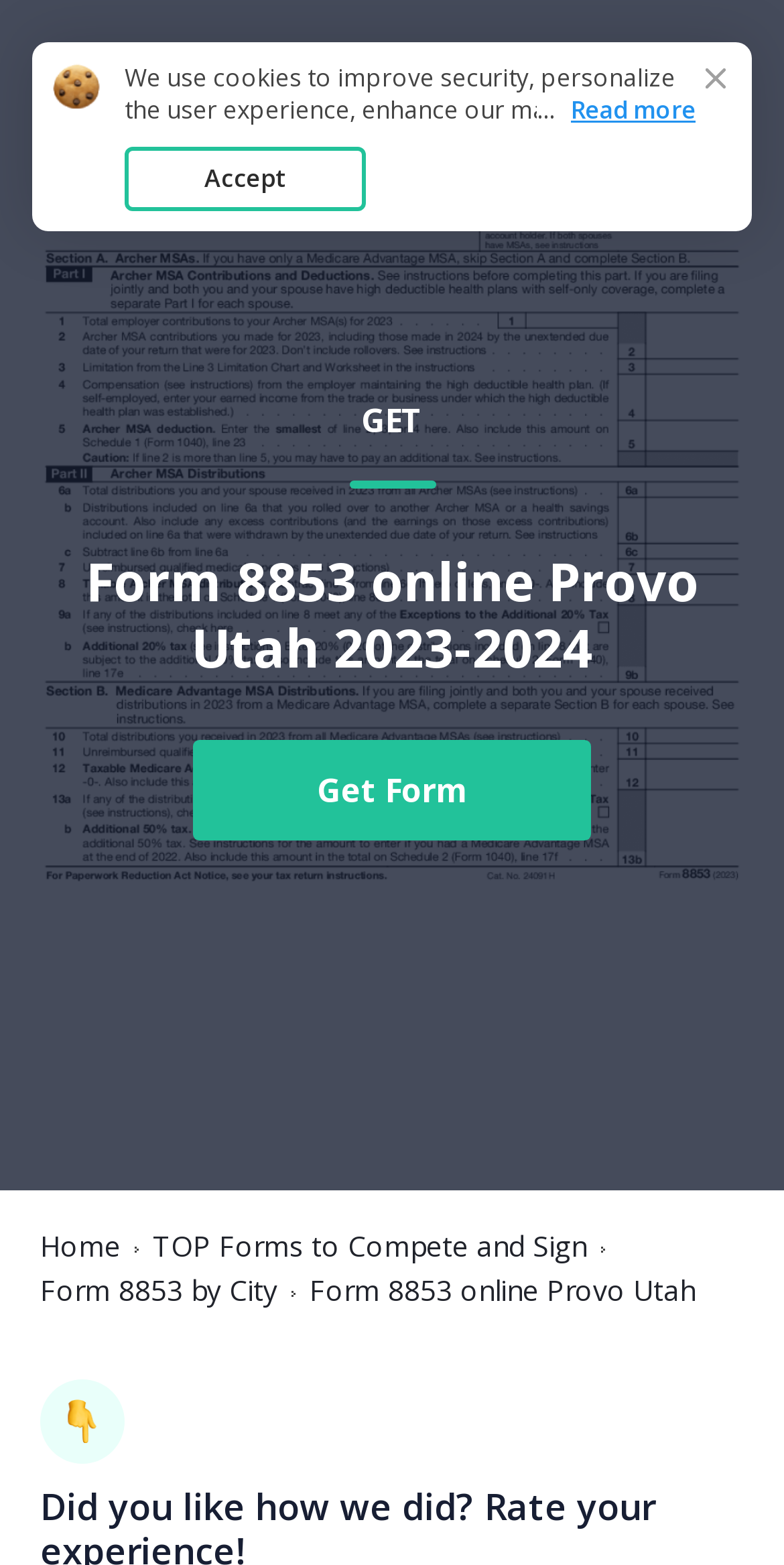Summarize the webpage in an elaborate manner.

The webpage is about Form 8853 online for Provo, Utah. At the top, there is a large image of the form, taking up most of the width. Below the image, there is a link with the same name, "Form 8853". To the right of the image, there is a smaller icon.

The main content of the page is a section with a heading "Form 8853 online Provo Utah 2023-2024" and a link "GET Form 8853 online Provo Utah 2023-2024 Get Form" below it. The link is accompanied by a button labeled "Get Form". 

On the top-right side, there are three links: "Home", "TOP Forms to Compete and Sign", and "Form 8853 by City". Below these links, there is a static text "Form 8853 online Provo Utah".

At the bottom of the page, there is a cookie policy notification with a link to read more about it. The notification includes a button labeled "Accept". There are also two static texts, one with an ellipsis and another with the text "Read more", which seem to be related to the cookie policy.

Overall, the webpage appears to be a landing page for accessing and filling out Form 8853 online, specifically for Provo, Utah.